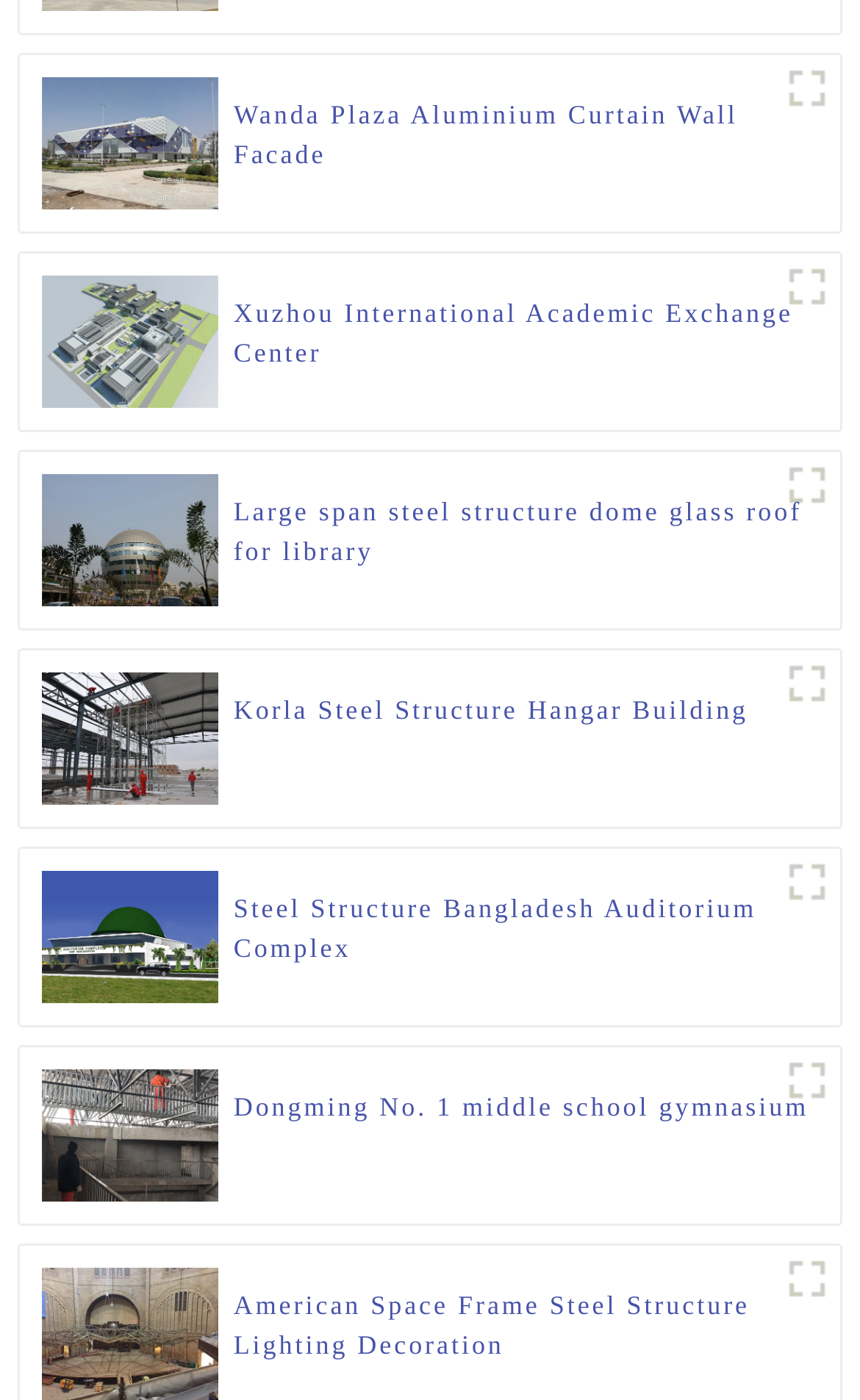Determine the bounding box coordinates for the clickable element required to fulfill the instruction: "Check Hangar steel structure". Provide the coordinates as four float numbers between 0 and 1, i.e., [left, top, right, bottom].

[0.048, 0.515, 0.254, 0.537]